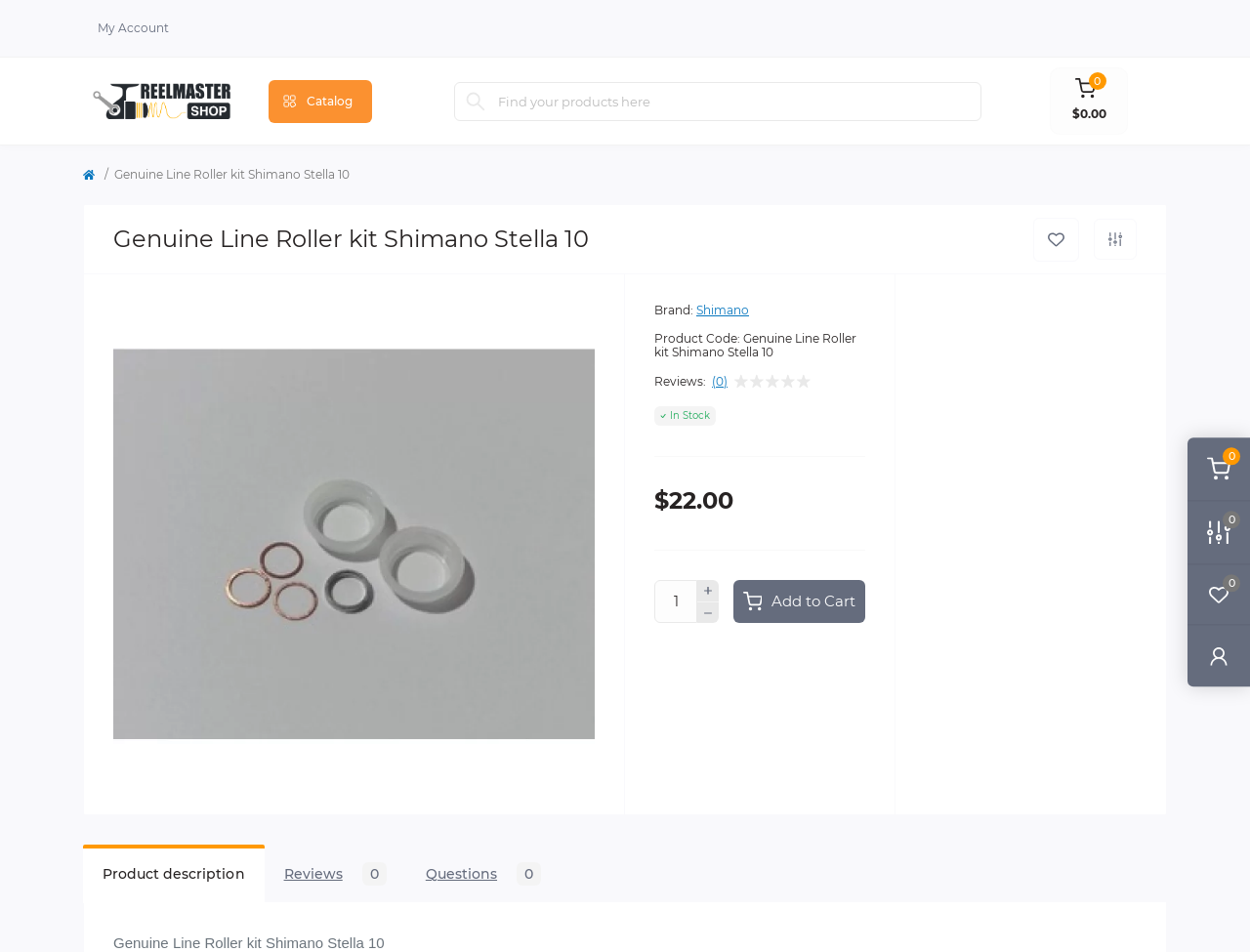Respond to the question below with a single word or phrase: What is the price of the Genuine Line Roller kit Shimano Stella 10?

$22.00